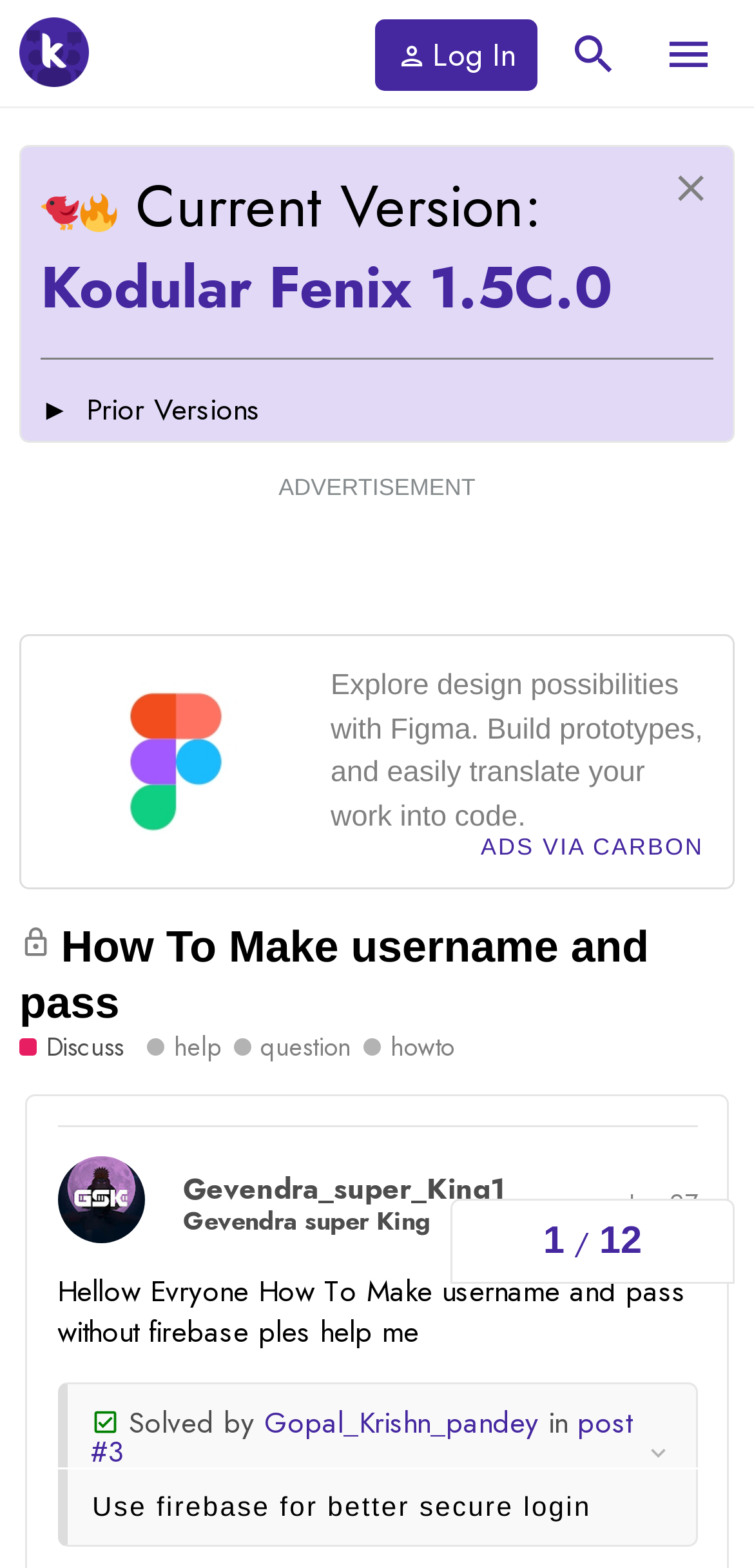Provide the bounding box for the UI element matching this description: "Gevendra super King".

[0.243, 0.767, 0.571, 0.791]